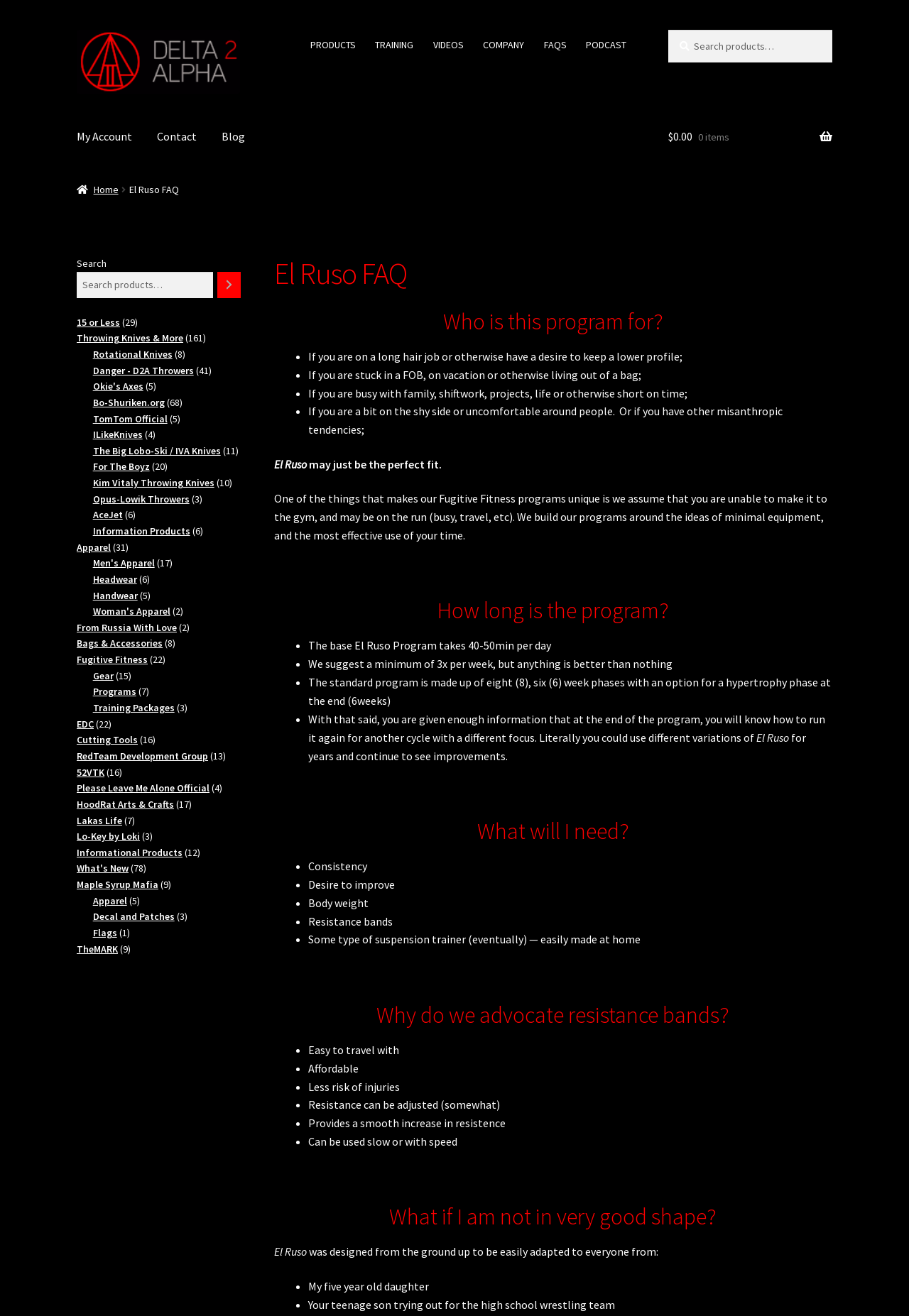Identify the bounding box coordinates of the part that should be clicked to carry out this instruction: "Go to the 'FAQS' page".

[0.589, 0.023, 0.633, 0.045]